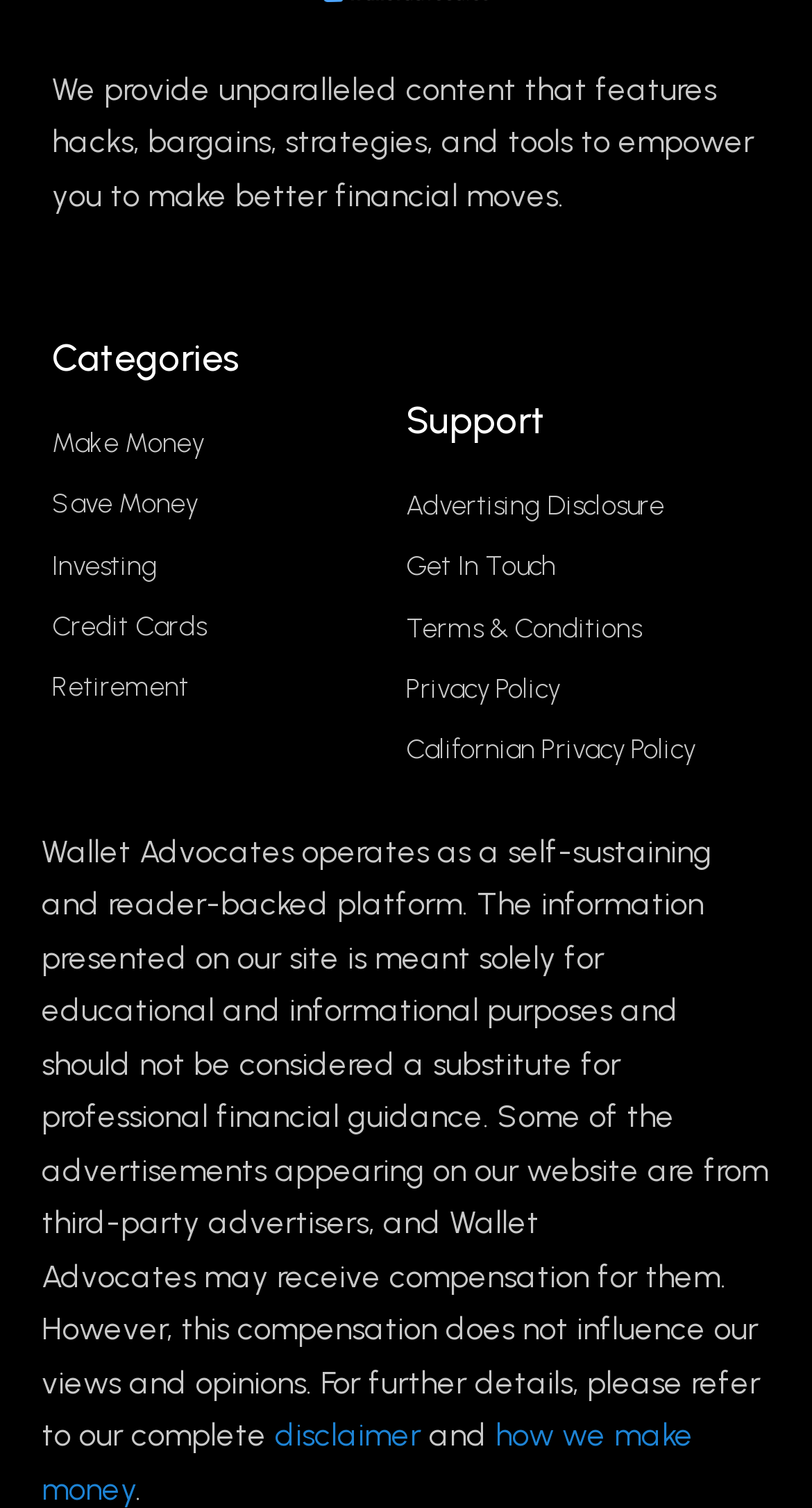Please locate the bounding box coordinates of the element that should be clicked to achieve the given instruction: "Check disclaimer".

[0.338, 0.94, 0.518, 0.965]